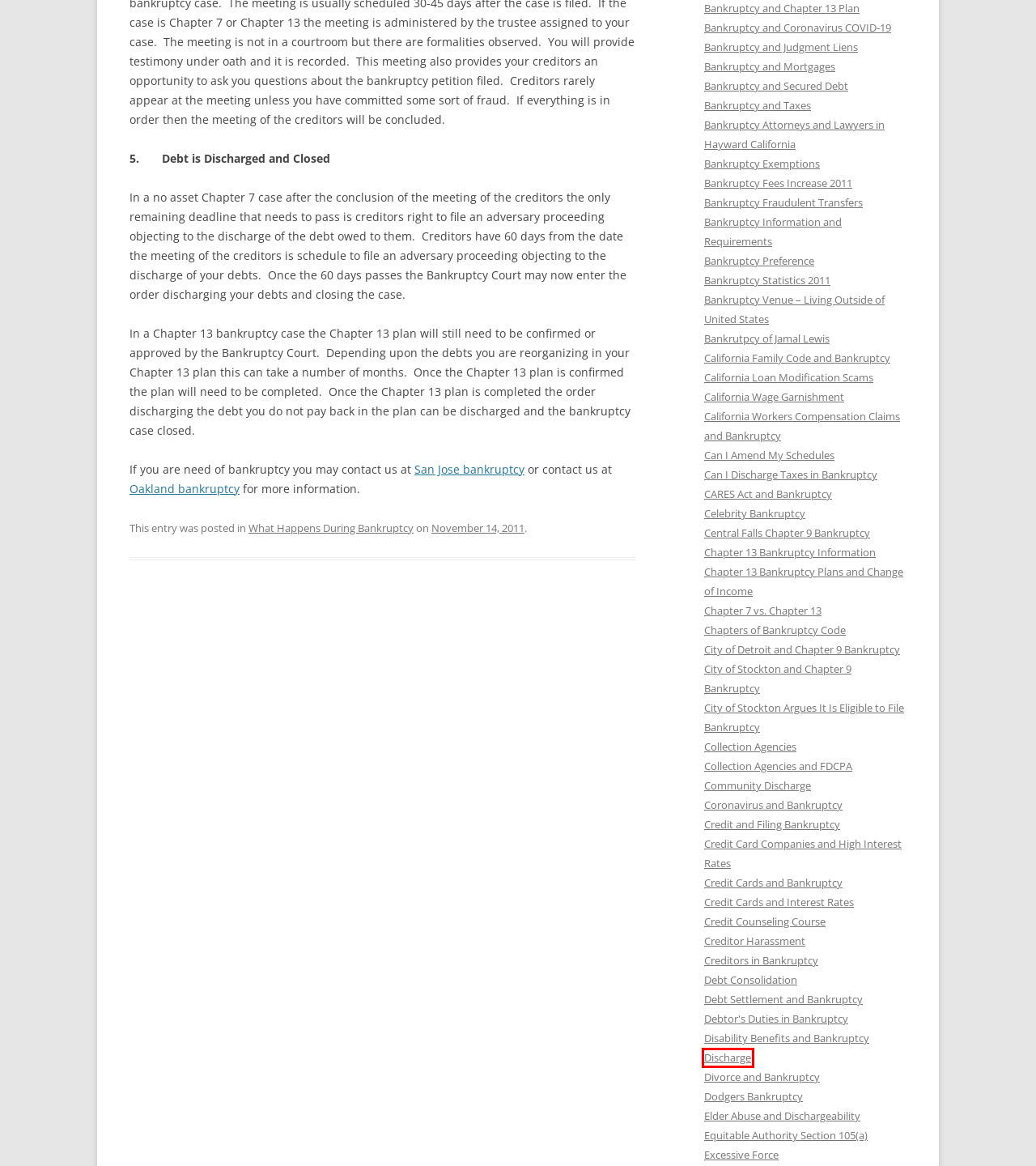You are looking at a screenshot of a webpage with a red bounding box around an element. Determine the best matching webpage description for the new webpage resulting from clicking the element in the red bounding box. Here are the descriptions:
A. California Family Code and Bankruptcy - Bay Area Bankruptcy Buzz
B. Bankruptcy Information and Requirements - Bay Area Bankruptcy Buzz
C. City of Detroit and Chapter 9 Bankruptcy - Bay Area Bankruptcy Buzz
D. Discharge - Bay Area Bankruptcy Buzz
E. Chapter 13 Bankruptcy Plans and Change of Income - Bay Area Bankruptcy Buzz
F. Excessive Force - Bay Area Bankruptcy Buzz
G. Creditor Harassment - Bay Area Bankruptcy Buzz
H. Central Falls Chapter 9 Bankruptcy - Bay Area Bankruptcy Buzz

D